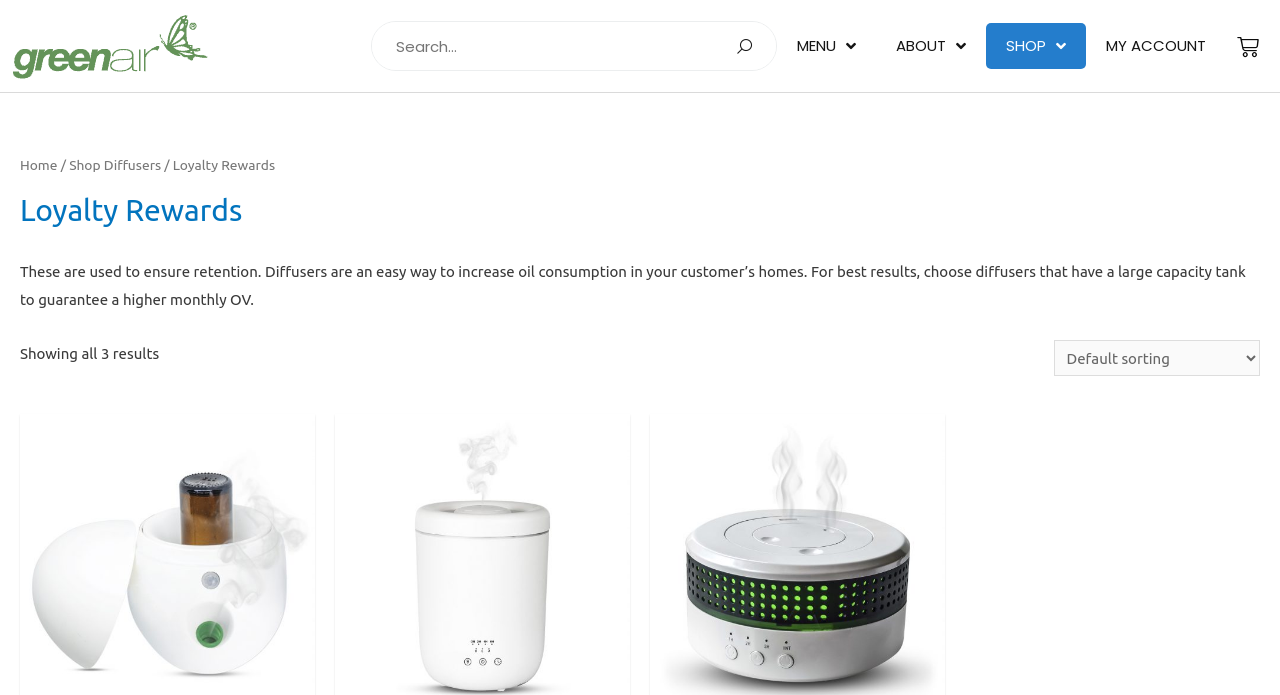Use one word or a short phrase to answer the question provided: 
What type of account can be accessed?

My Account